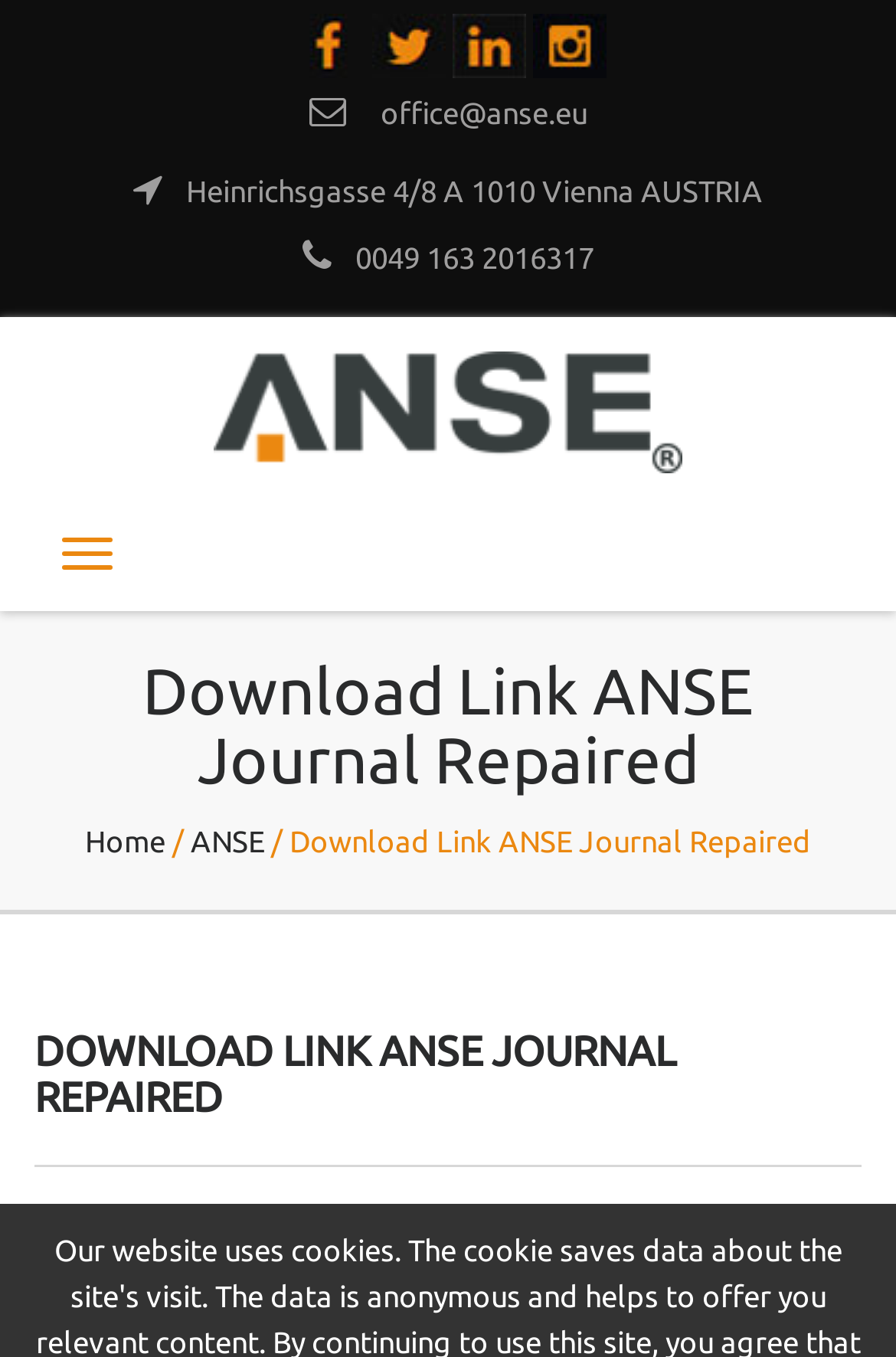Who repaired the download link?
Please provide a comprehensive answer based on the details in the screenshot.

I found the name by looking at the link element with the bounding box coordinates [0.09, 0.891, 0.236, 0.915] which is labeled as 'By:' and contains the name of the person who repaired the download link.